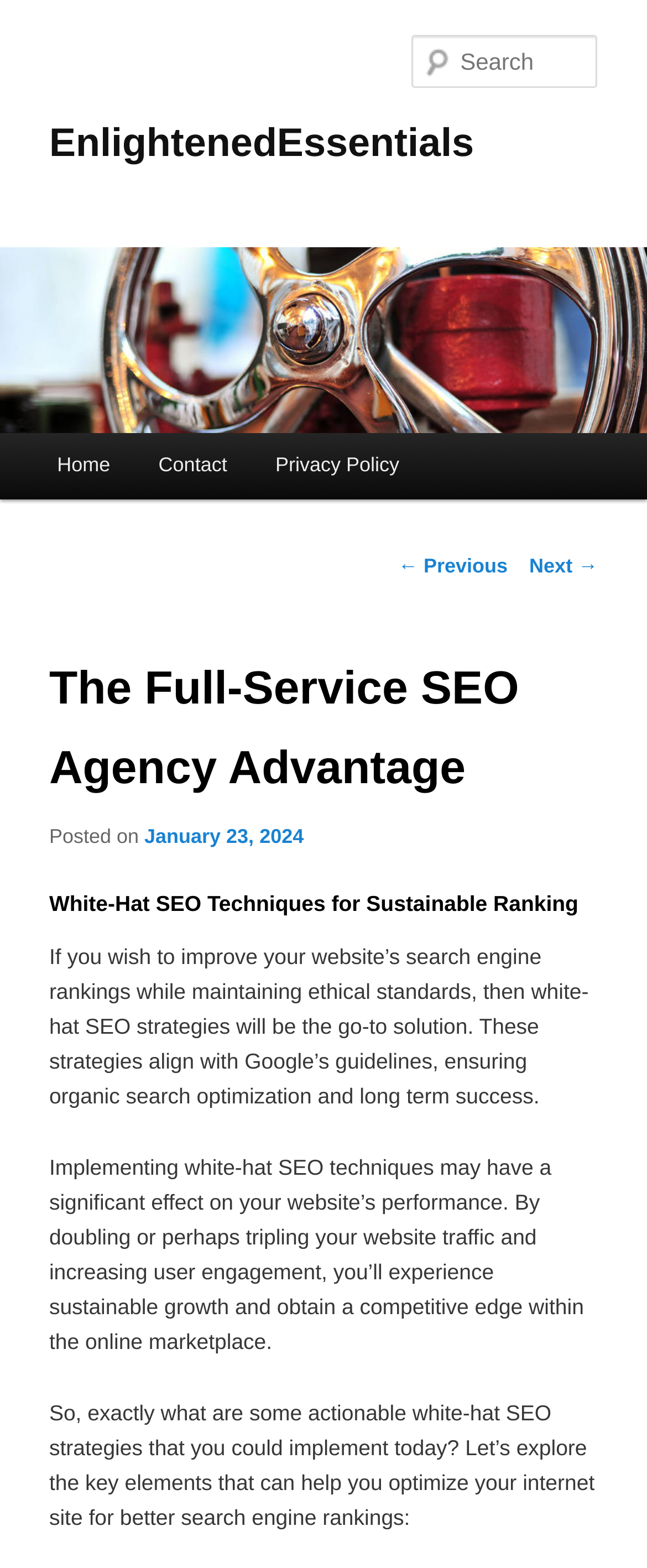Determine the bounding box coordinates of the clickable region to execute the instruction: "Search for something". The coordinates should be four float numbers between 0 and 1, denoted as [left, top, right, bottom].

[0.637, 0.022, 0.924, 0.056]